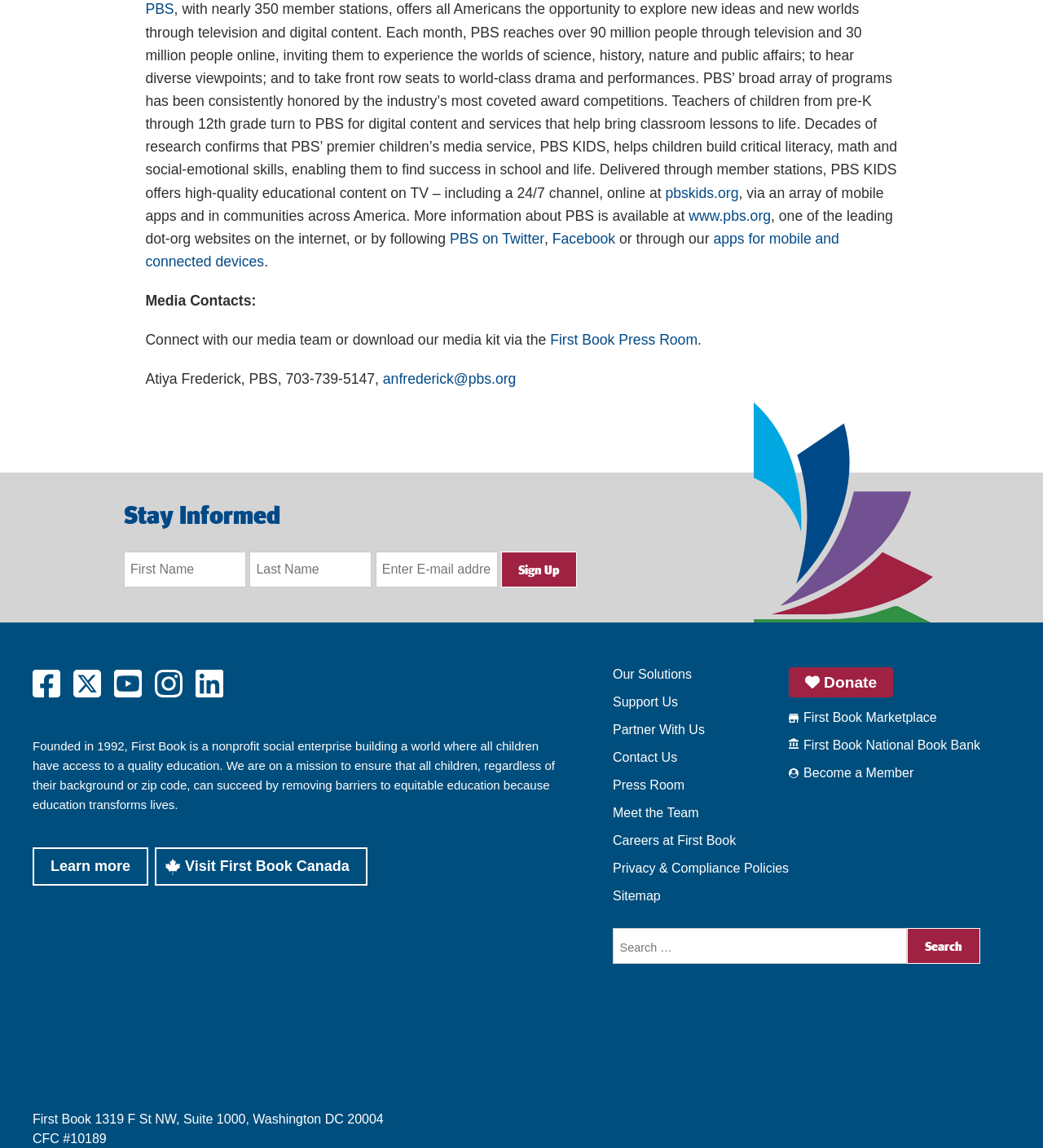Answer the question with a single word or phrase: 
What is the address of First Book?

1319 F St NW, Suite 1000, Washington DC 20004